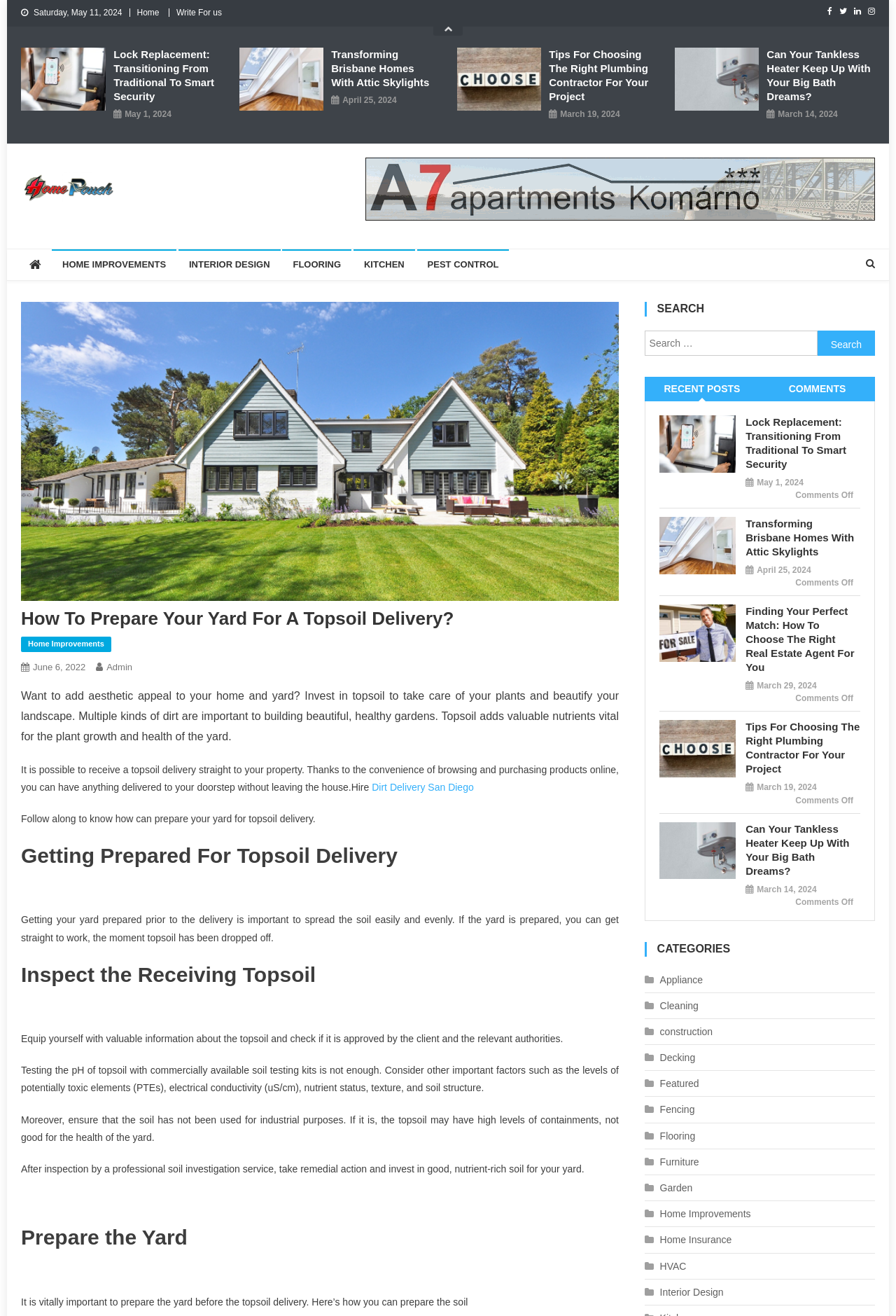Respond to the question below with a concise word or phrase:
How many tabs are there in the tablist?

2